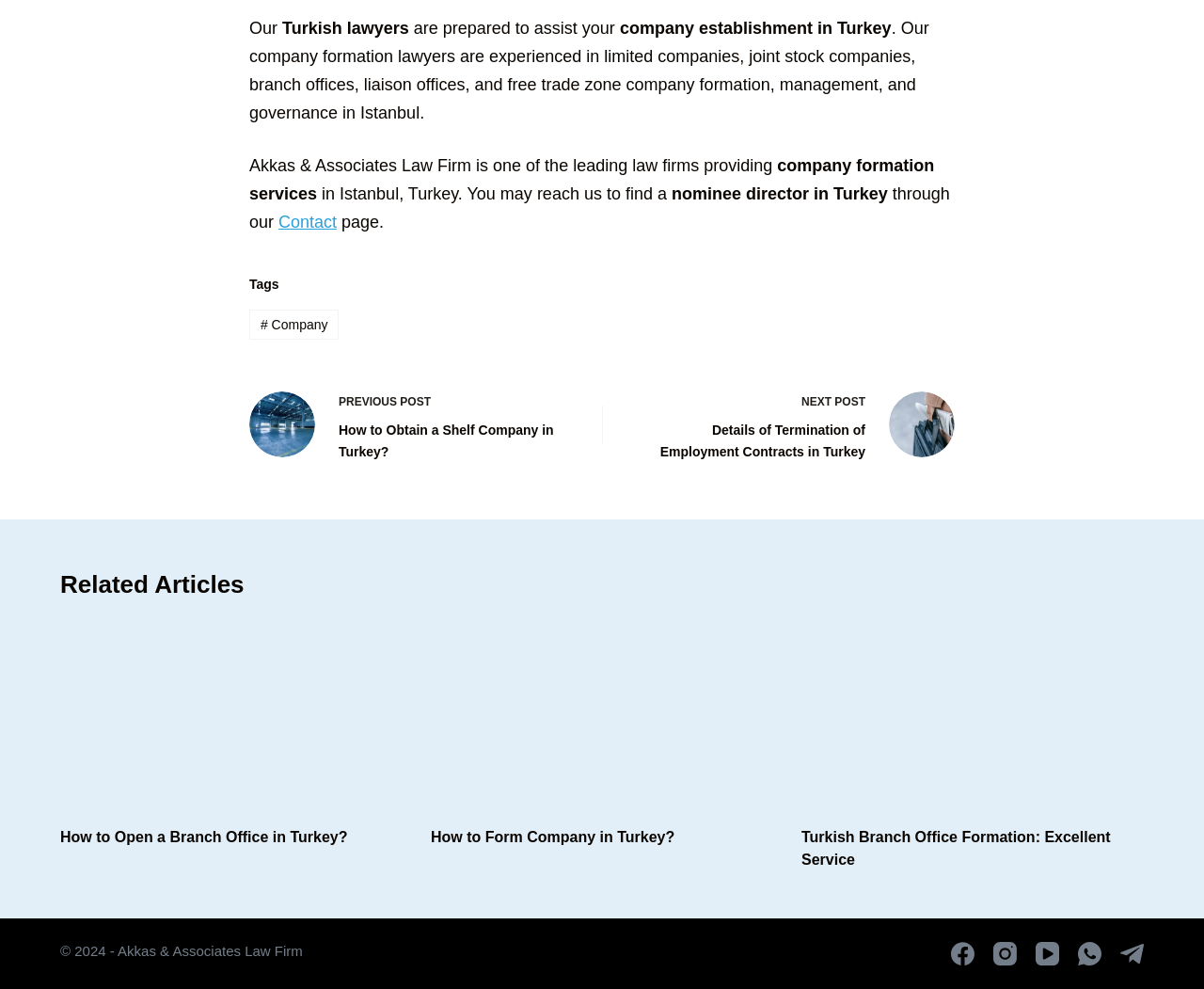Please give a succinct answer using a single word or phrase:
What is the topic of the 'NEXT POST' link on this webpage?

Termination of Employment Contracts in Turkey